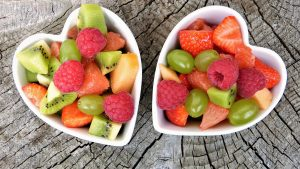Please answer the following question using a single word or phrase: 
Who mentioned this fruit salad as a favorite holiday dish?

Kalia Thao